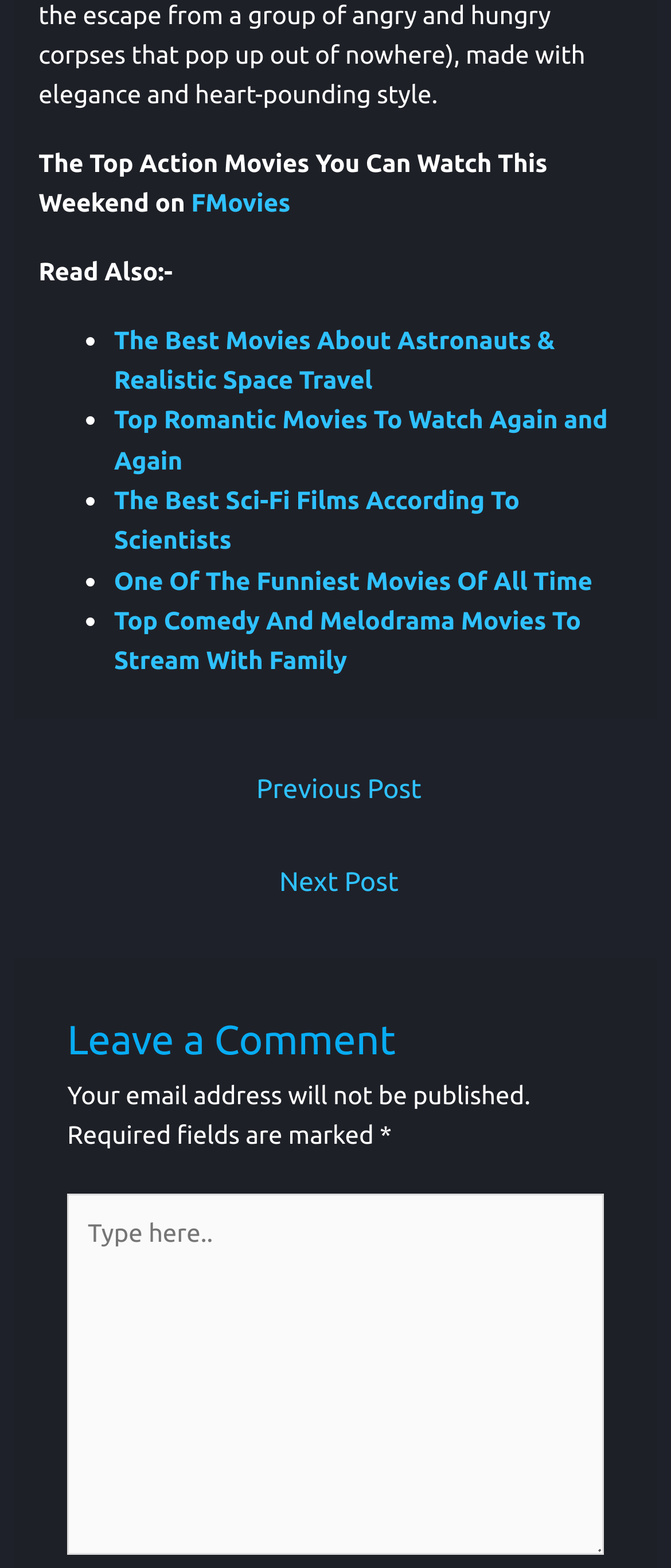Locate the bounding box coordinates of the area that needs to be clicked to fulfill the following instruction: "Go to Previous Post". The coordinates should be in the format of four float numbers between 0 and 1, namely [left, top, right, bottom].

[0.025, 0.484, 0.985, 0.524]